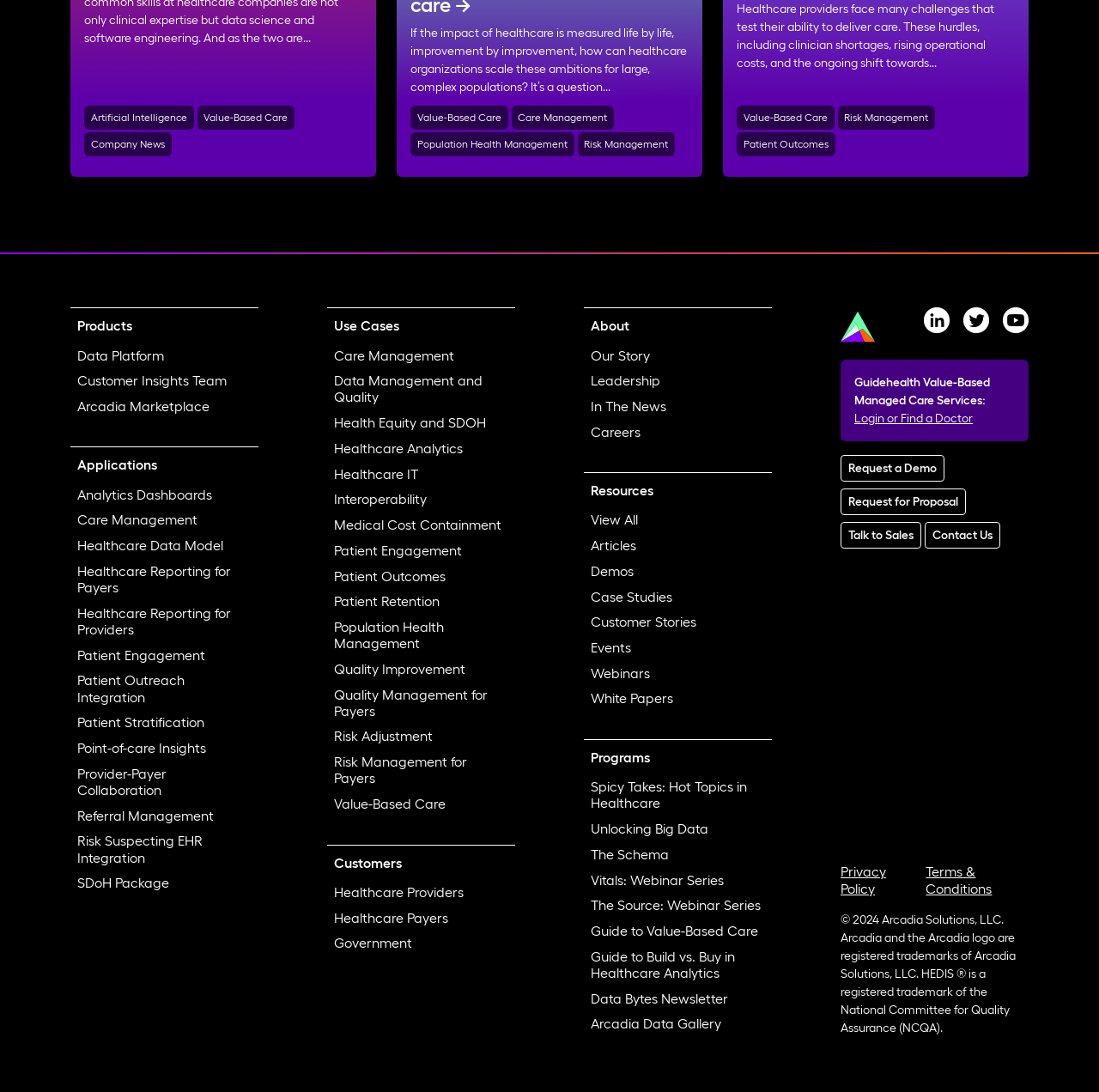Determine the bounding box coordinates for the area that should be clicked to carry out the following instruction: "Click on 'Artificial Intelligence'".

[0.077, 0.097, 0.176, 0.119]